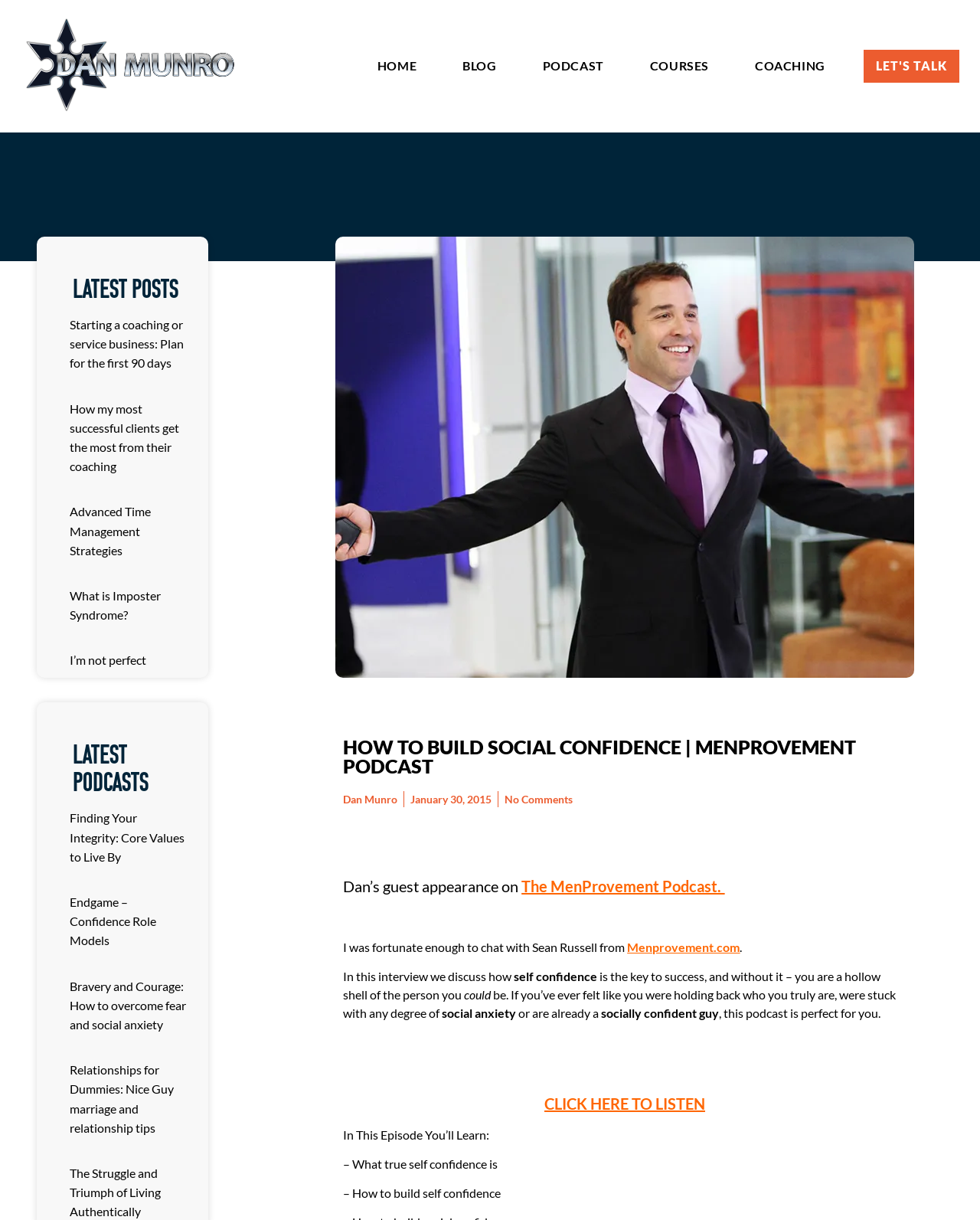Please identify the bounding box coordinates of the region to click in order to complete the task: "Read the latest post 'Starting a coaching or service business: Plan for the first 90 days'". The coordinates must be four float numbers between 0 and 1, specified as [left, top, right, bottom].

[0.071, 0.257, 0.191, 0.304]